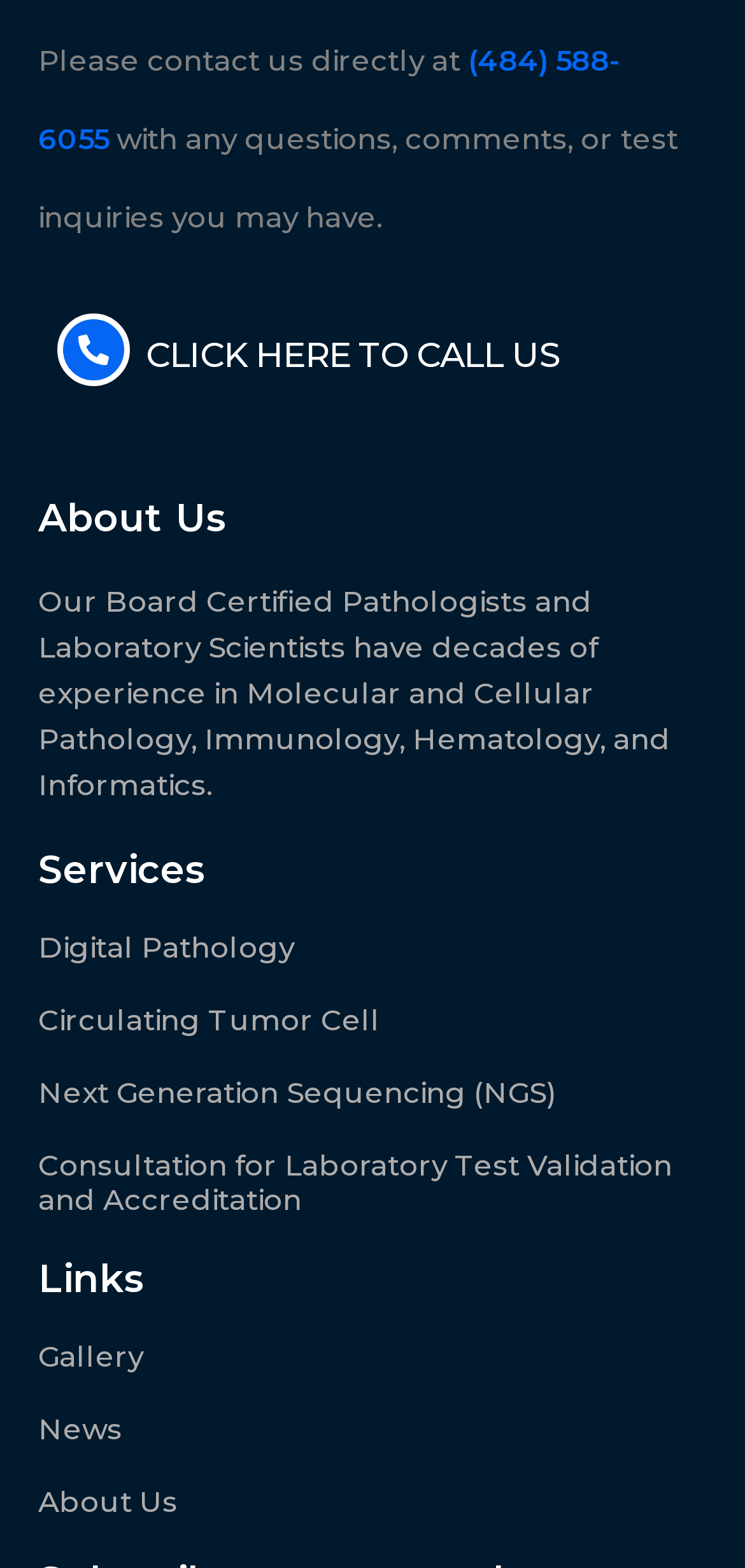Determine the bounding box coordinates for the clickable element required to fulfill the instruction: "learn about digital pathology". Provide the coordinates as four float numbers between 0 and 1, i.e., [left, top, right, bottom].

[0.051, 0.593, 0.395, 0.616]